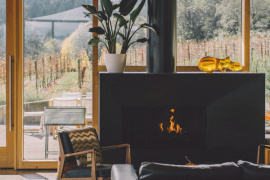Provide a comprehensive description of the image.

The image captures a cozy living room featuring a modern fireplace as its focal point. The fireplace, set within a sleek black mantel, emanates a warm flame that adds a inviting glow to the space. Surrounding the fireplace are stylish furnishings, including a tastefully designed armchair that complements the contemporary decor. A potted plant with lush foliage brings a touch of nature indoors, enhancing the relaxed atmosphere. The large glass doors allow for ample natural light and provide a view of a vineyard outside, further emphasizing the tranquil setting. This scene beautifully embodies the spirit of winter, inviting one to get cozy by the fire while enjoying the surrounding landscape.